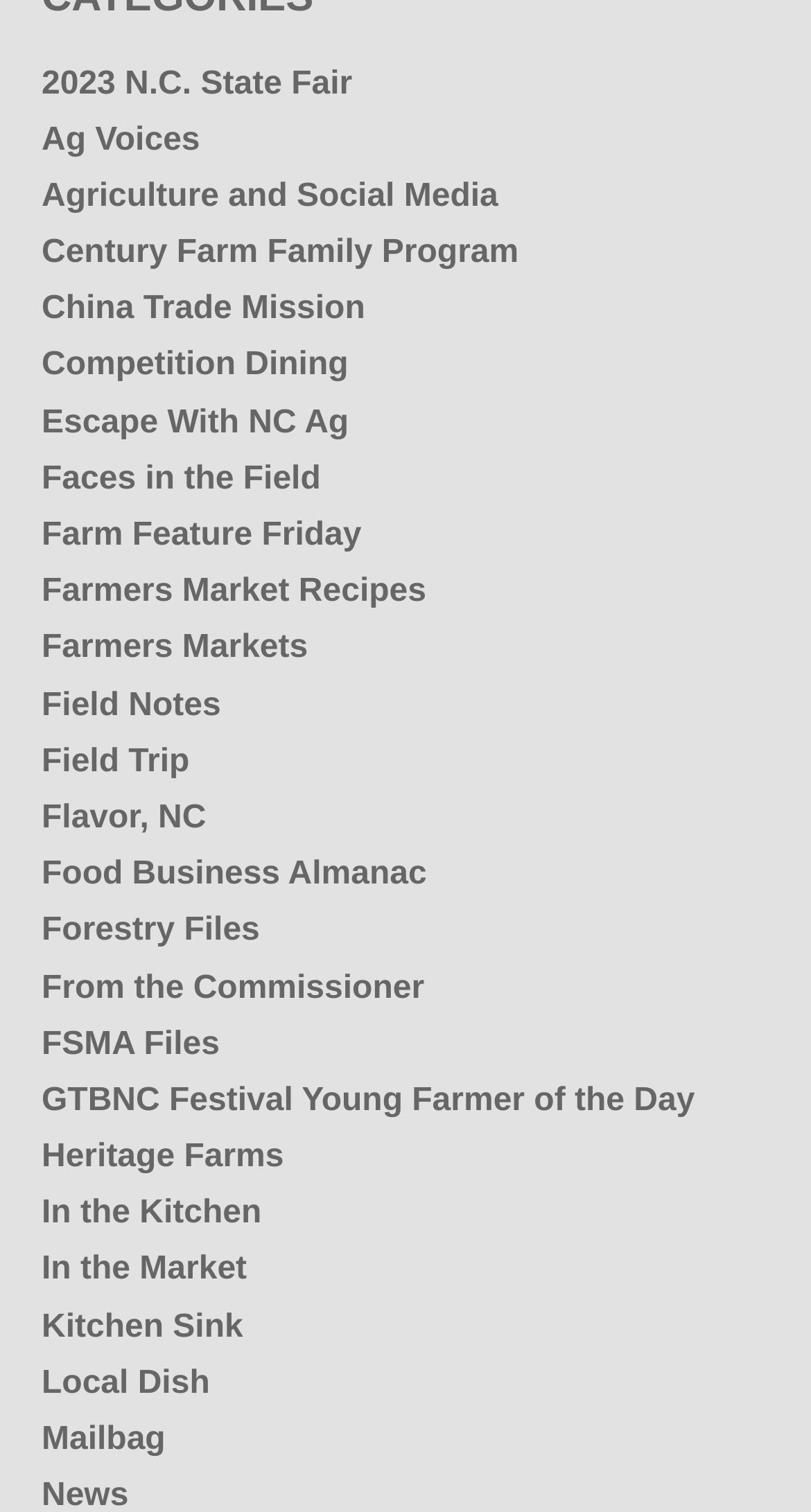Determine the bounding box coordinates for the UI element with the following description: "Mailbag". The coordinates should be four float numbers between 0 and 1, represented as [left, top, right, bottom].

[0.051, 0.94, 0.204, 0.964]